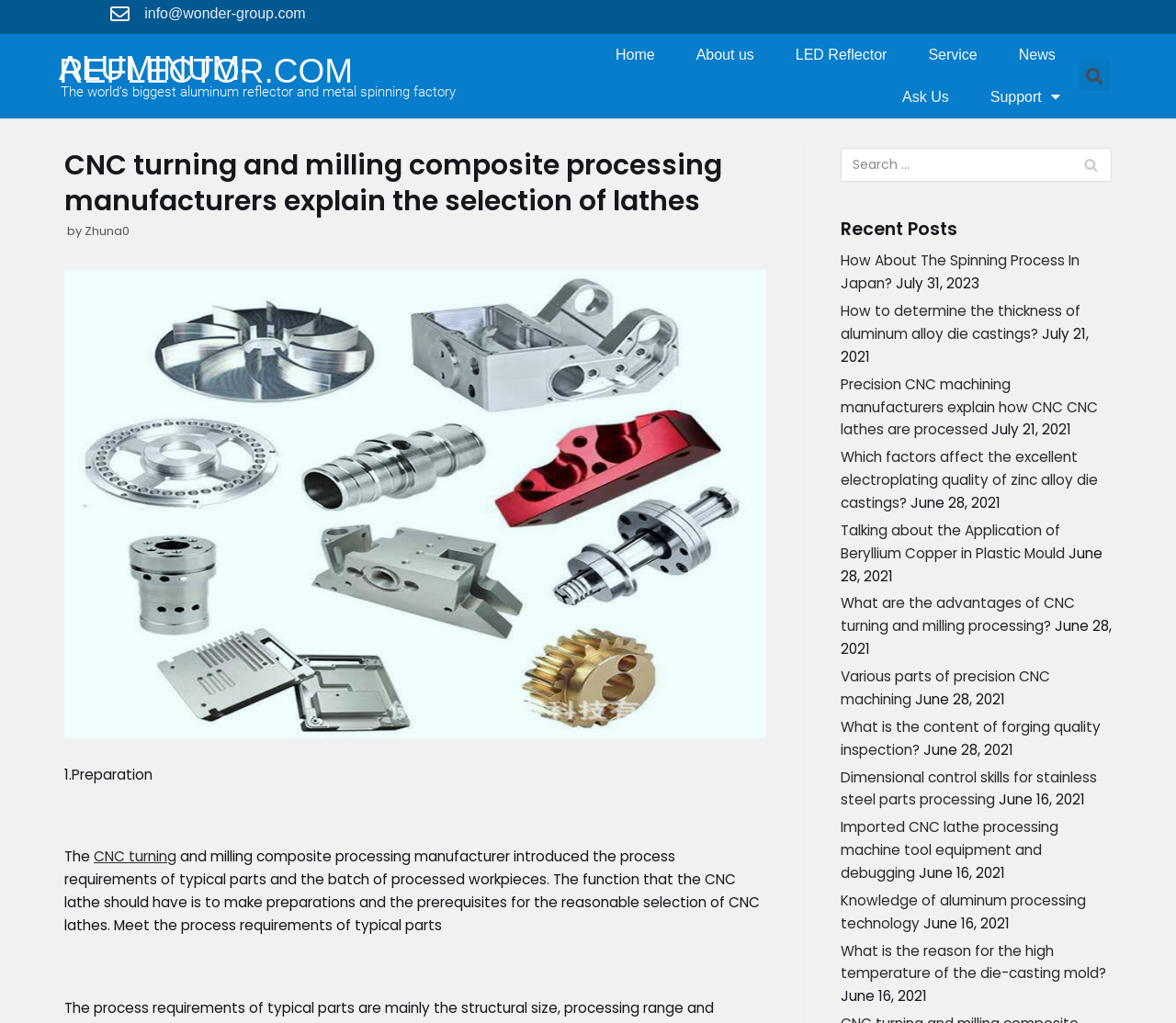Pinpoint the bounding box coordinates of the clickable element to carry out the following instruction: "Contact via email."

[0.123, 0.005, 0.26, 0.021]